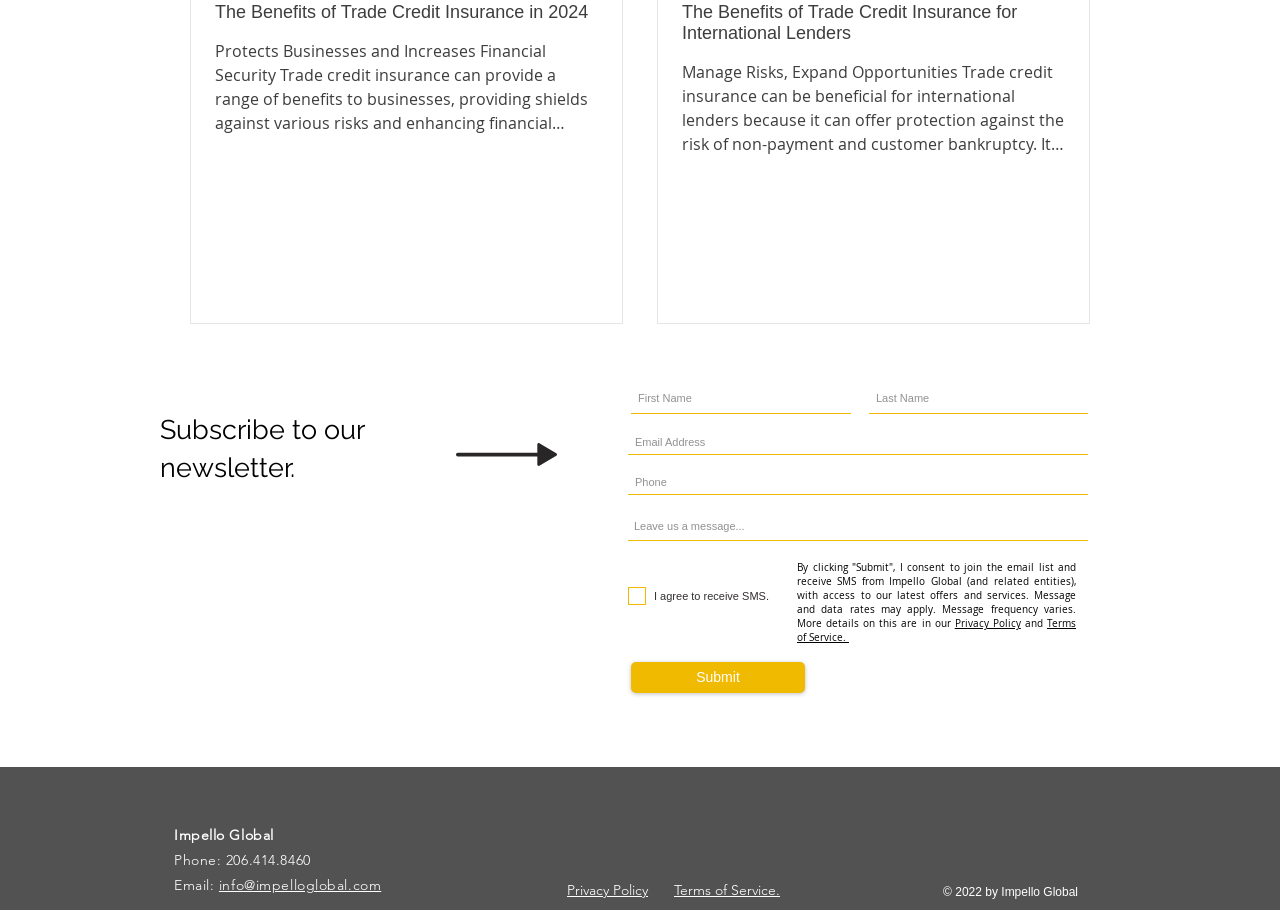Locate the bounding box coordinates for the element described below: "placeholder="Leave us a message..."". The coordinates must be four float values between 0 and 1, formatted as [left, top, right, bottom].

[0.491, 0.561, 0.85, 0.595]